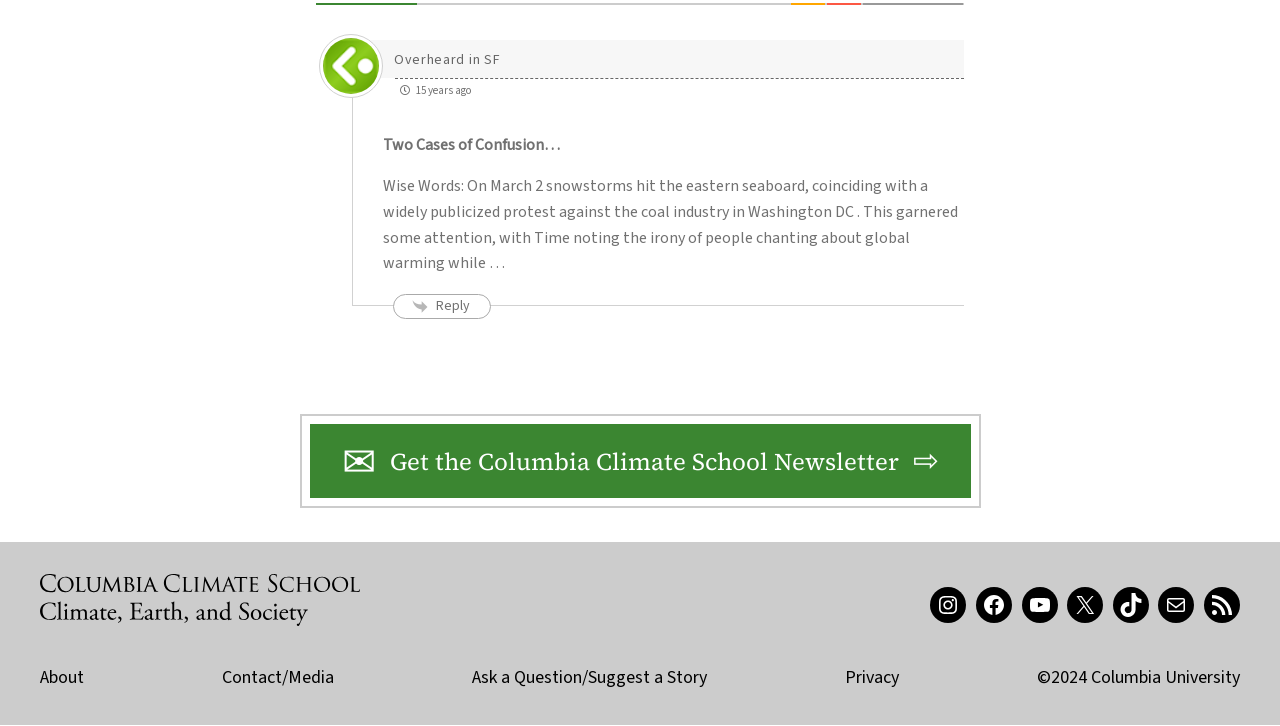Carefully examine the image and provide an in-depth answer to the question: What is the title of the article?

I found the title of the article by looking at the text 'Two Cases of Confusion…' which is located above the article content.